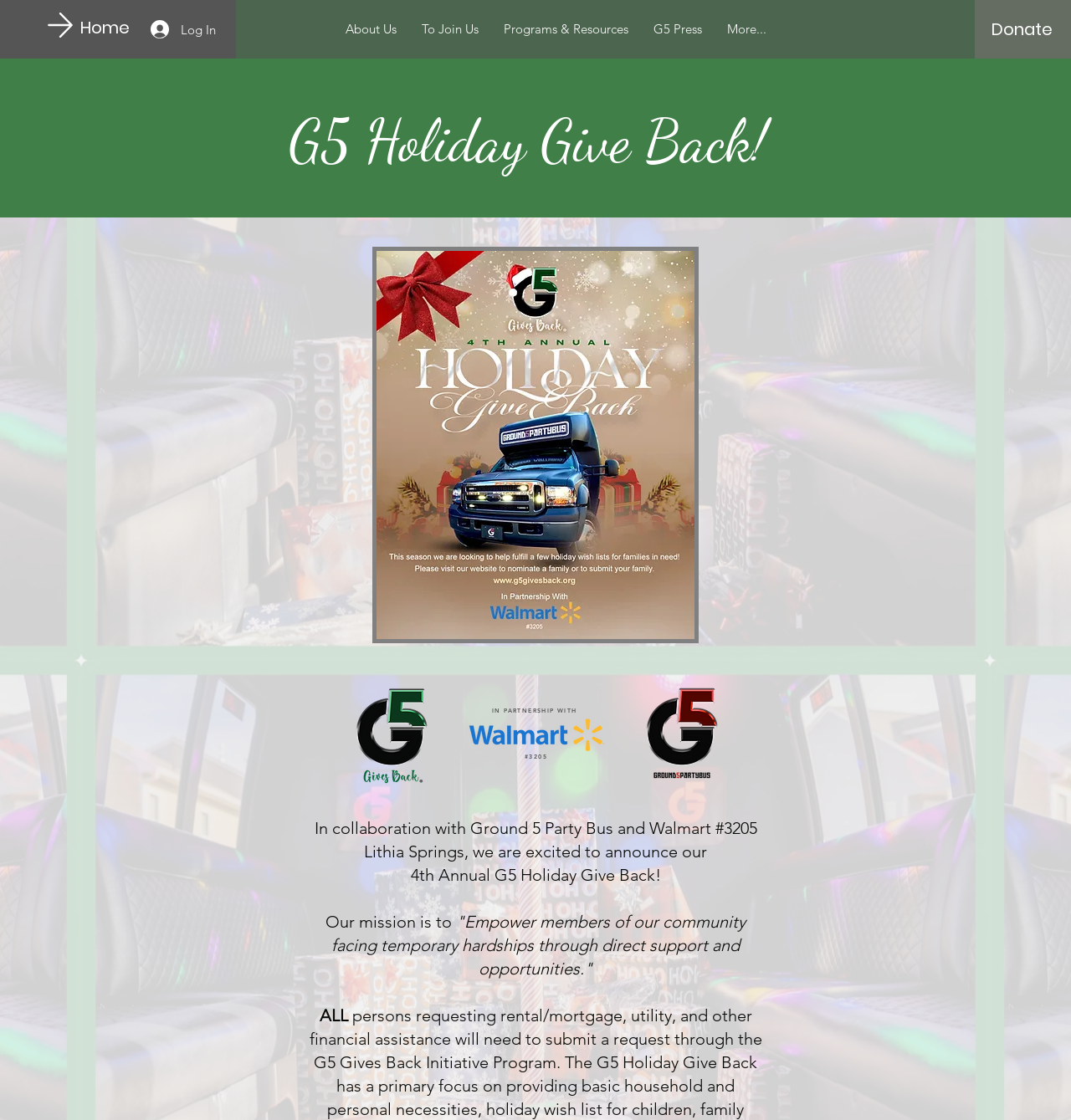Identify the bounding box coordinates of the region I need to click to complete this instruction: "Go to the Home page".

[0.075, 0.015, 0.126, 0.034]